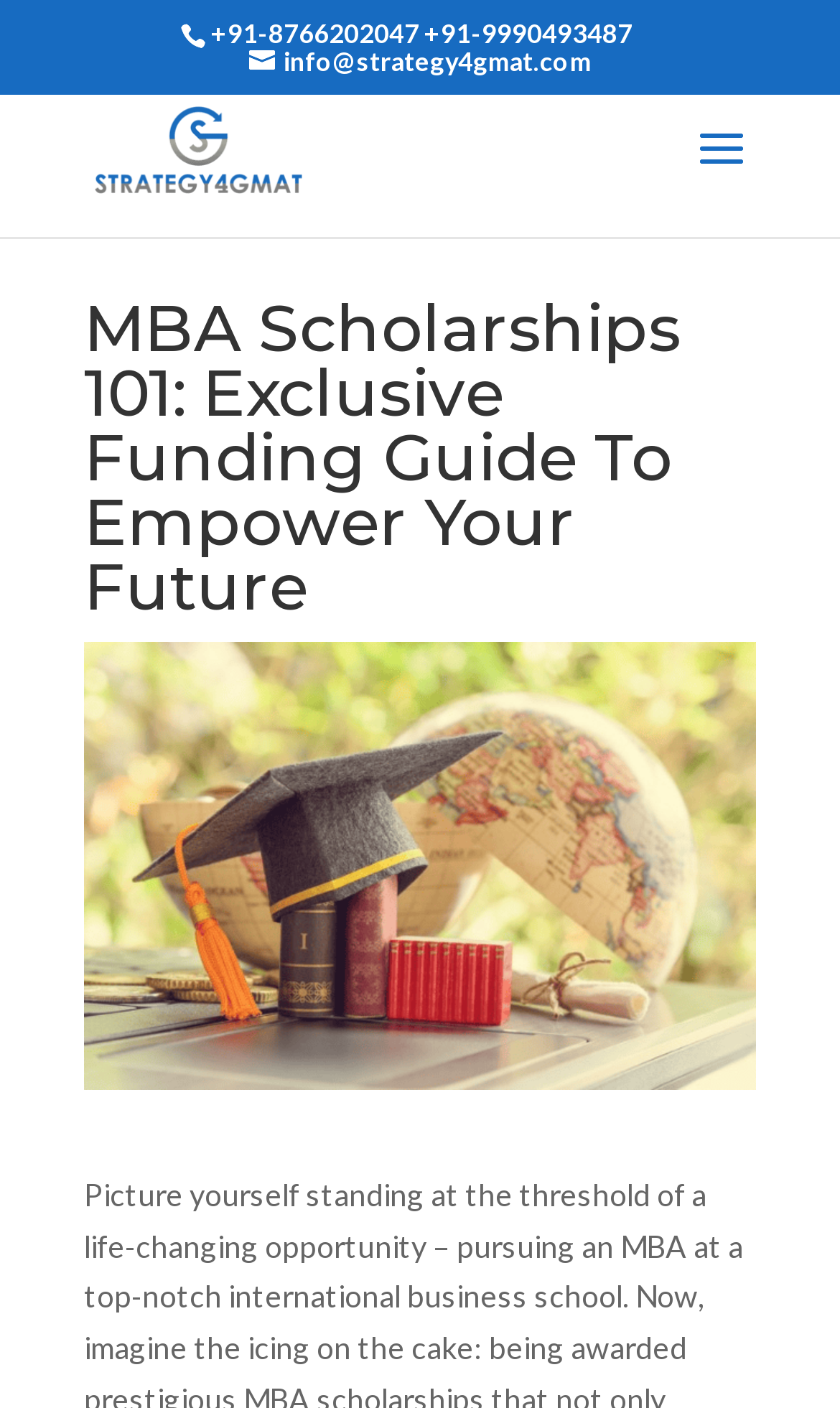Generate a thorough caption that explains the contents of the webpage.

The webpage is about MBA scholarships and funding opportunities. At the top left, there is a logo of "Strategy4GMAT" accompanied by a link to the organization's name. Below the logo, there is a heading that reads "MBA Scholarships 101: Exclusive Funding Guide To Empower Your Future", which is the main title of the webpage. 

To the right of the logo, there are two phone numbers, "+91-8766202047" and "+91-9990493487", displayed horizontally. Below these phone numbers, there is an email address "info@strategy4gmat.com" in the form of a link. 

The main content of the webpage is an image with the title "MBA Scholarships" which takes up a significant portion of the page, spanning from the top center to the bottom center. The image likely contains information or graphics related to MBA scholarships.